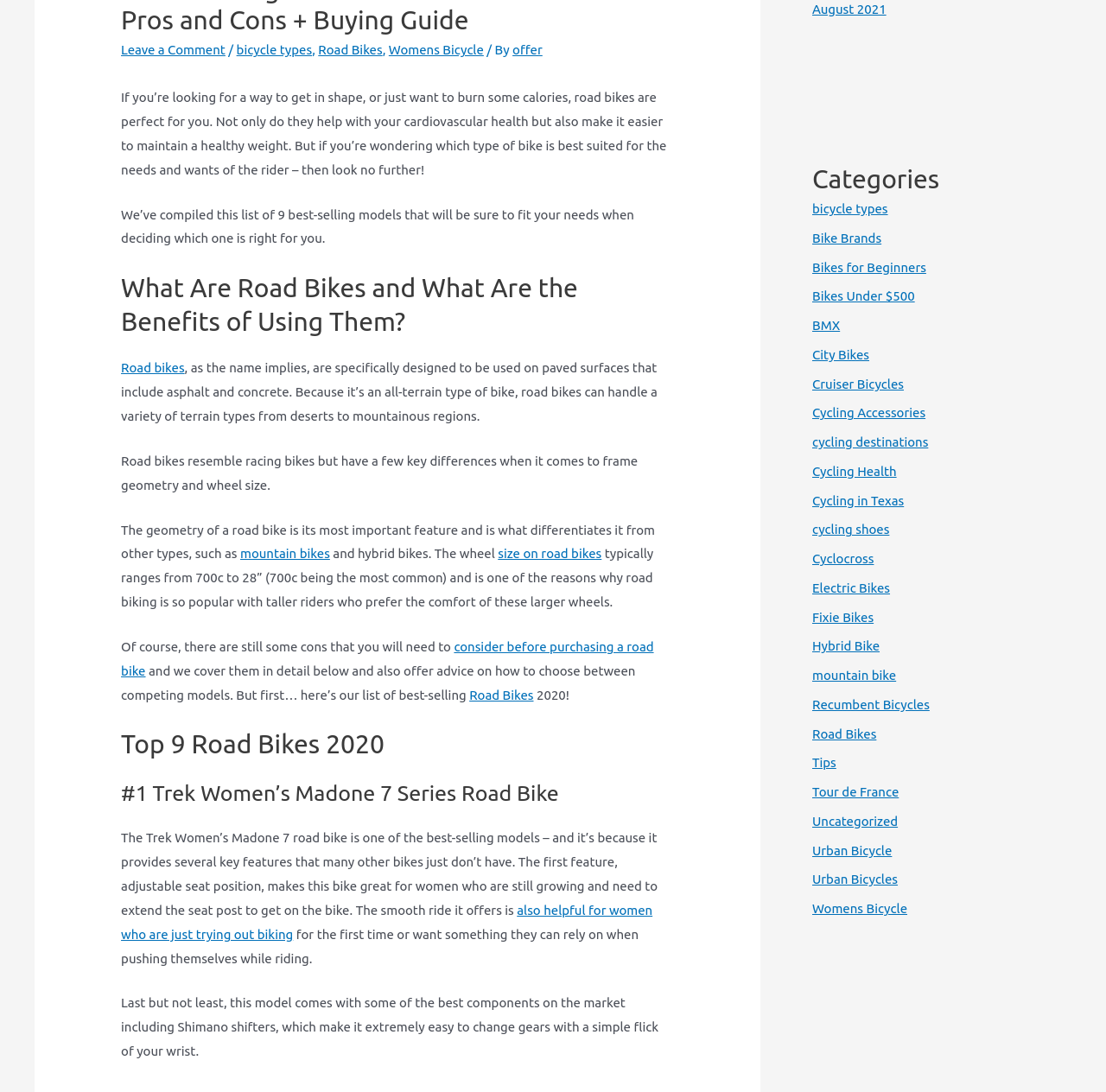Point out the bounding box coordinates of the section to click in order to follow this instruction: "Explore 'Top 9 Road Bikes 2020'".

[0.109, 0.666, 0.609, 0.697]